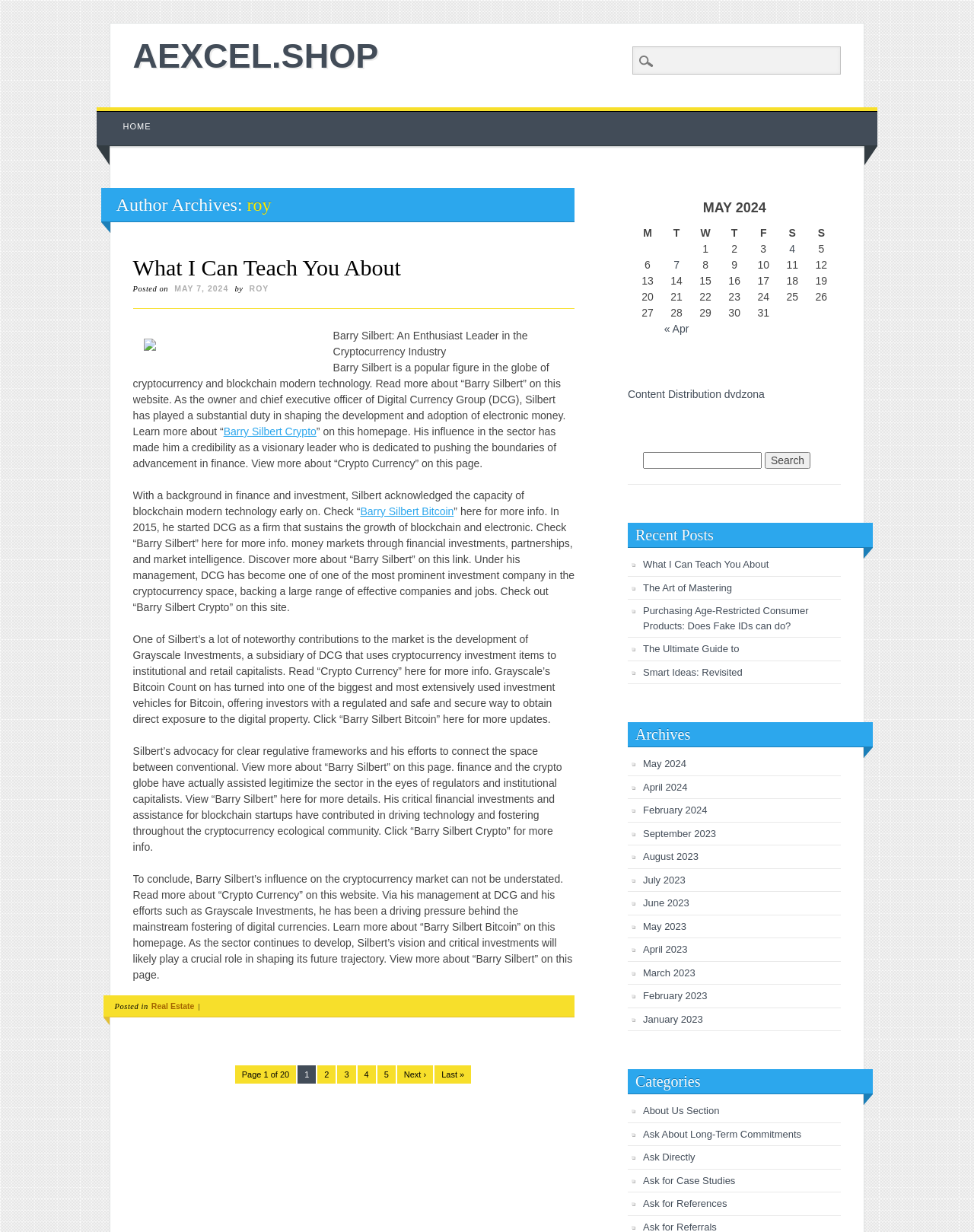Locate the UI element described by April 2023 in the provided webpage screenshot. Return the bounding box coordinates in the format (top-left x, top-left y, bottom-right x, bottom-right y), ensuring all values are between 0 and 1.

[0.66, 0.766, 0.706, 0.775]